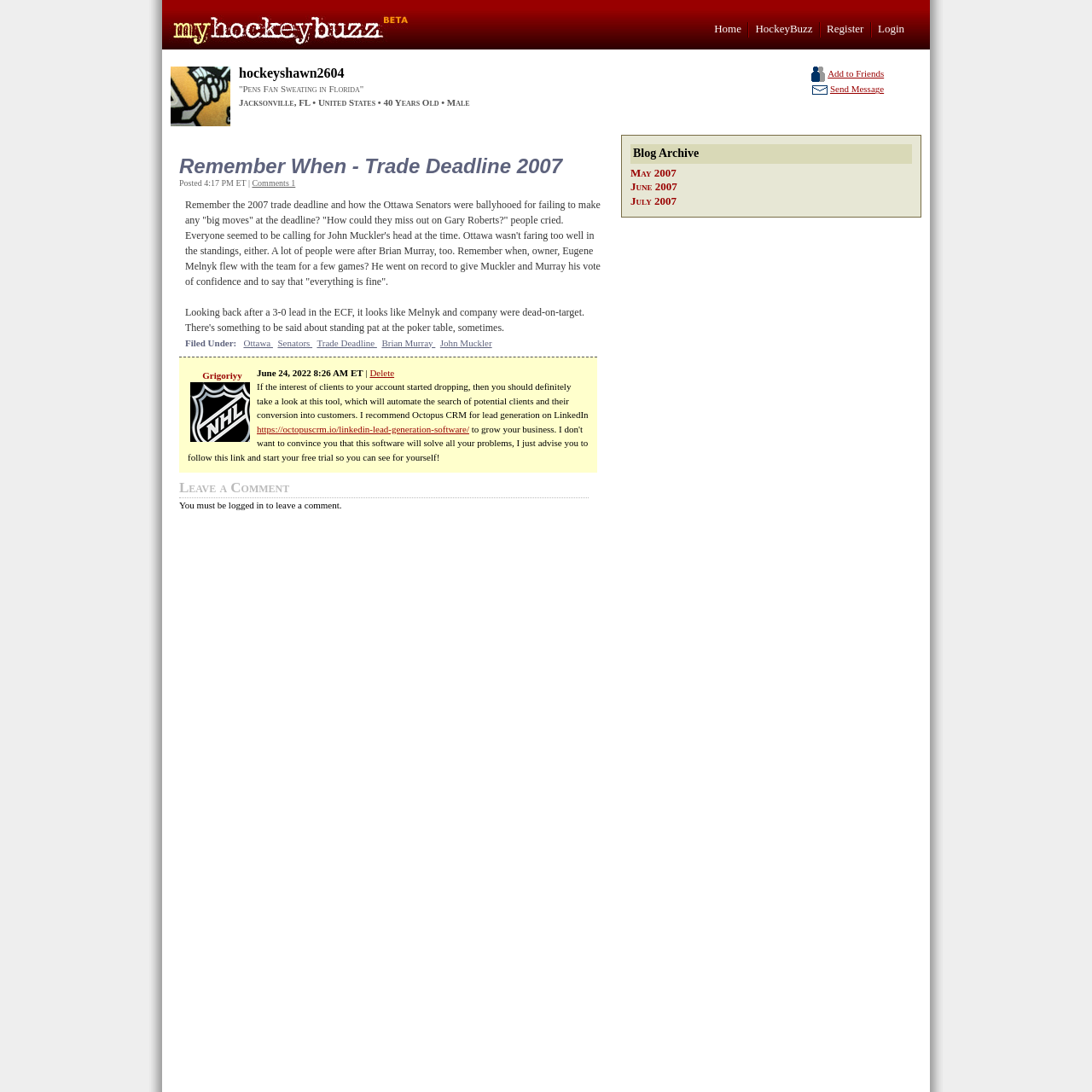Determine the bounding box coordinates for the element that should be clicked to follow this instruction: "Add 'hockeyshawn2604' to friends". The coordinates should be given as four float numbers between 0 and 1, in the format [left, top, right, bottom].

[0.758, 0.062, 0.809, 0.072]